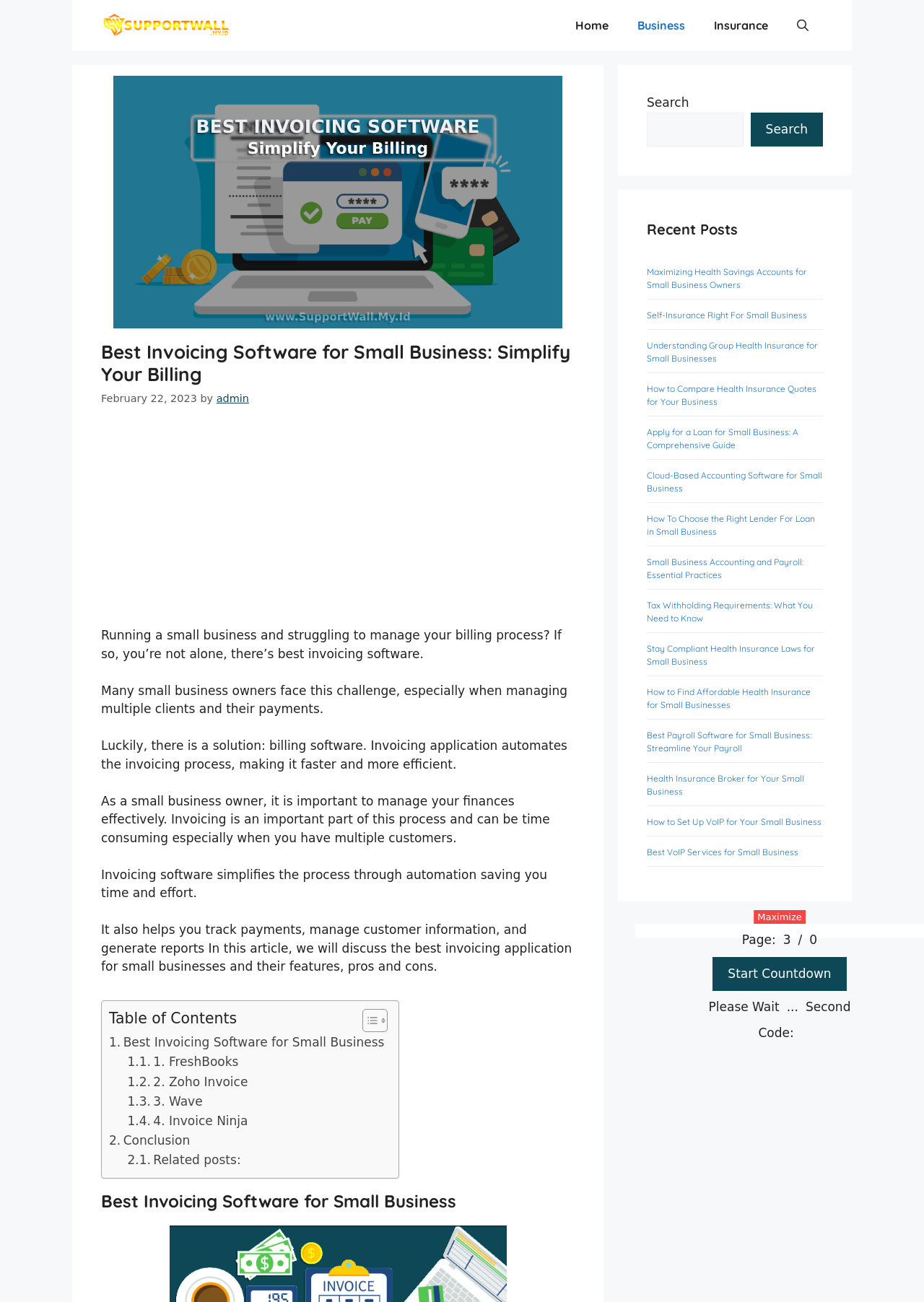What is the topic of the recent posts section?
Look at the image and respond with a one-word or short-phrase answer.

Small business and insurance